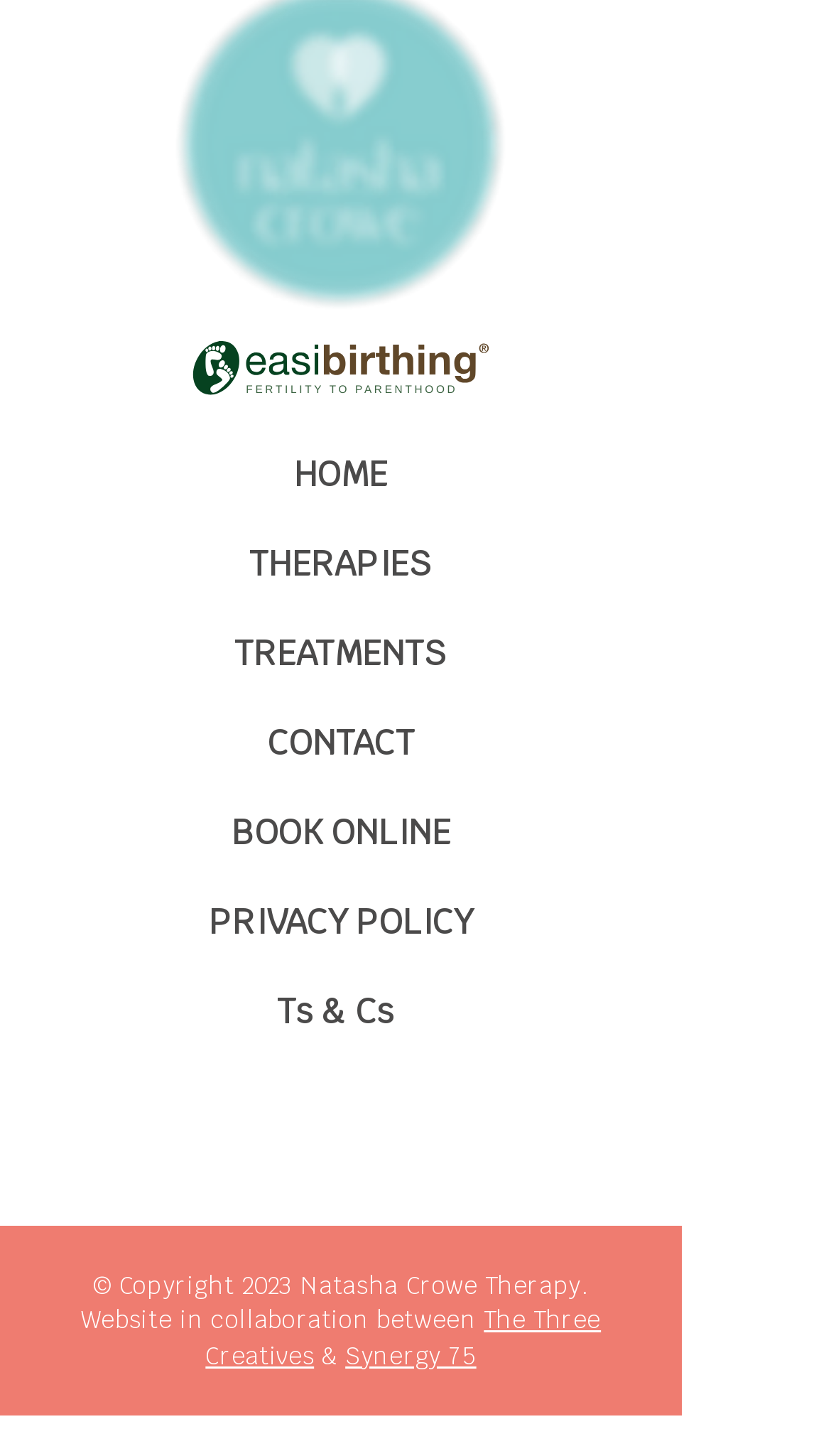Provide the bounding box coordinates of the HTML element this sentence describes: "TREATMENTS". The bounding box coordinates consist of four float numbers between 0 and 1, i.e., [left, top, right, bottom].

[0.205, 0.418, 0.615, 0.48]